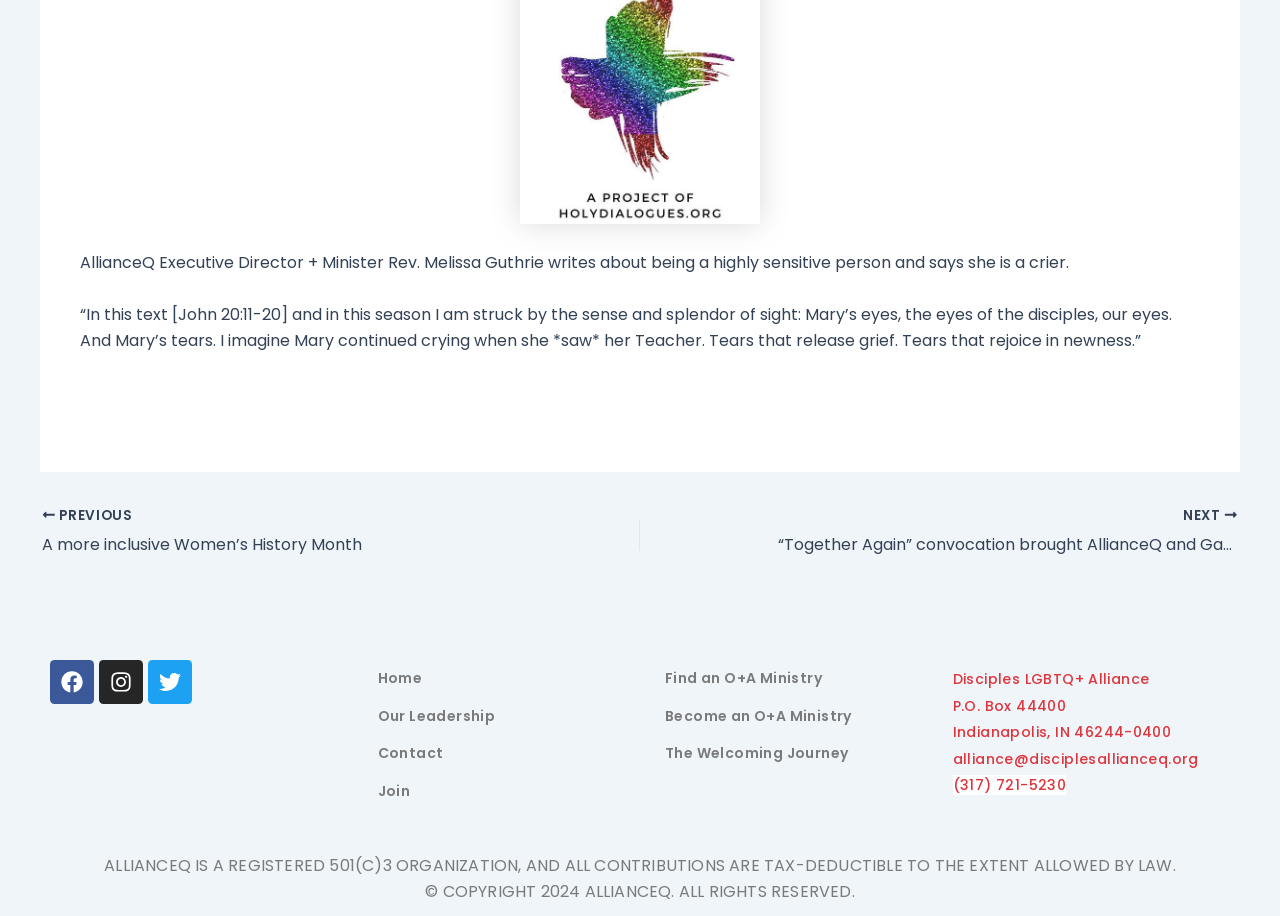Determine the bounding box for the UI element as described: "Add to Cart". The coordinates should be represented as four float numbers between 0 and 1, formatted as [left, top, right, bottom].

None